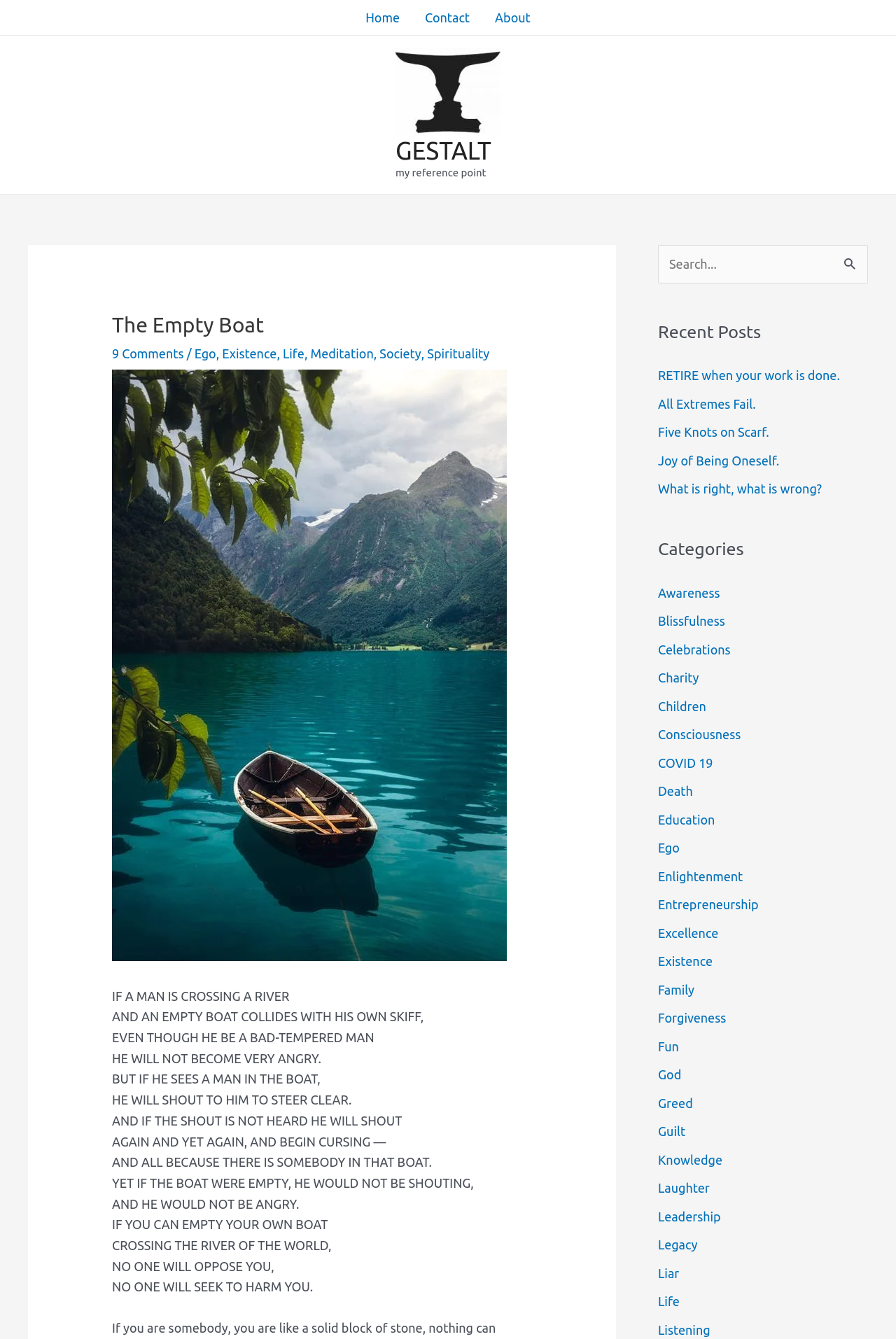How many categories are listed on the webpage?
Please answer the question as detailed as possible.

The categories are listed on the right-hand side of the webpage, under the heading 'Categories'. There are 29 links listed, each representing a different category. These categories include 'Awareness', 'Blissfulness', 'Celebrations', and many others.